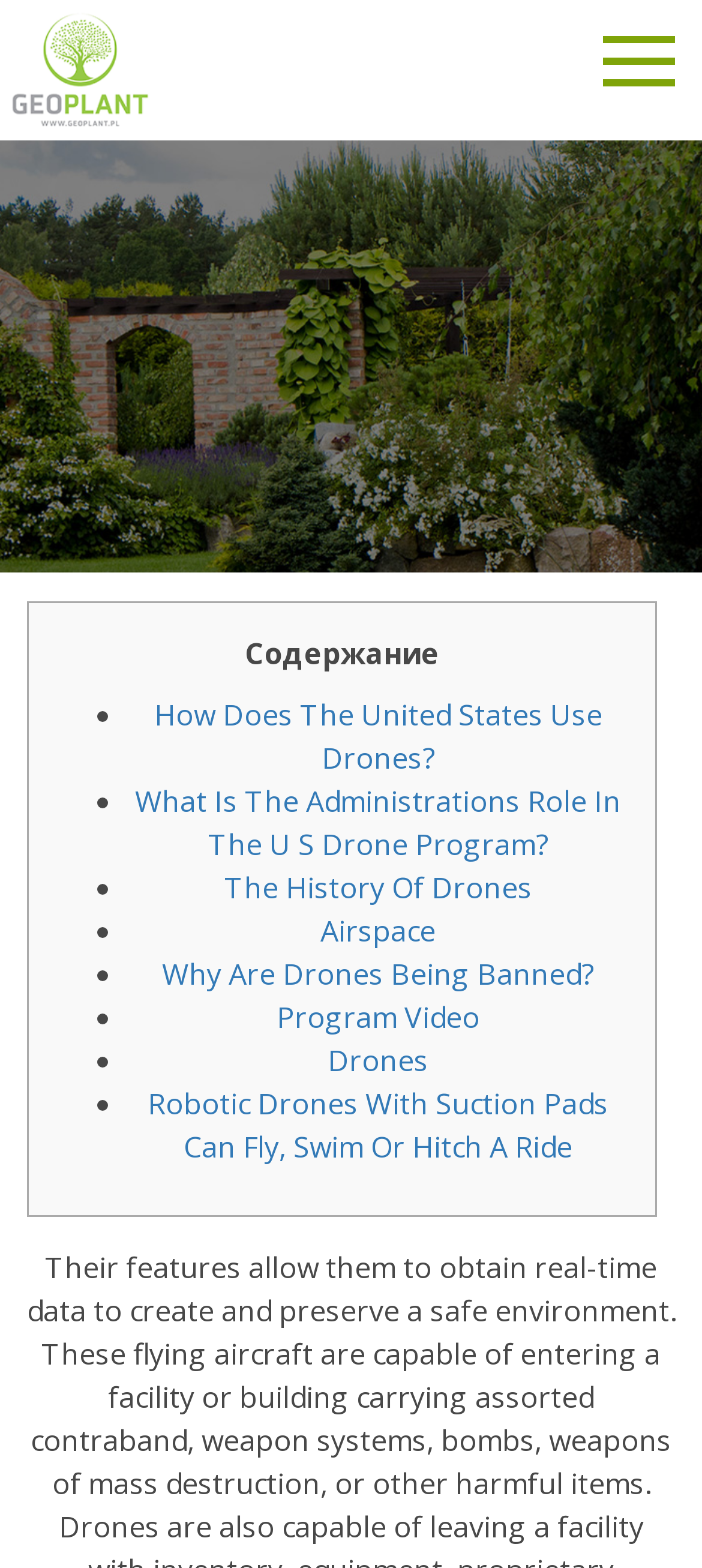Can you show the bounding box coordinates of the region to click on to complete the task described in the instruction: "explore robotic drones with suction pads"?

[0.21, 0.691, 0.867, 0.744]